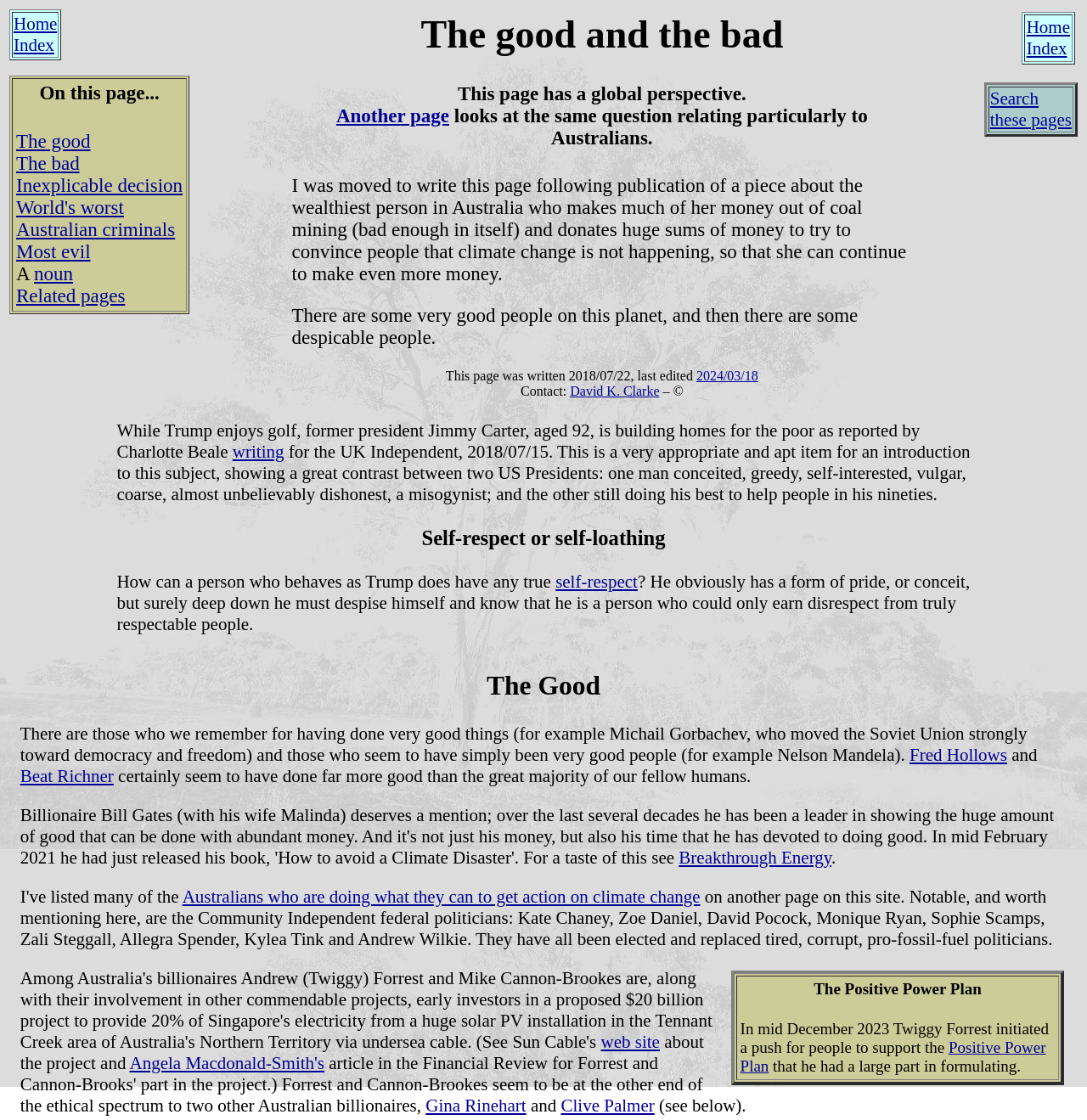Please determine the bounding box coordinates of the element's region to click in order to carry out the following instruction: "Search these pages". The coordinates should be four float numbers between 0 and 1, i.e., [left, top, right, bottom].

[0.911, 0.079, 0.986, 0.116]